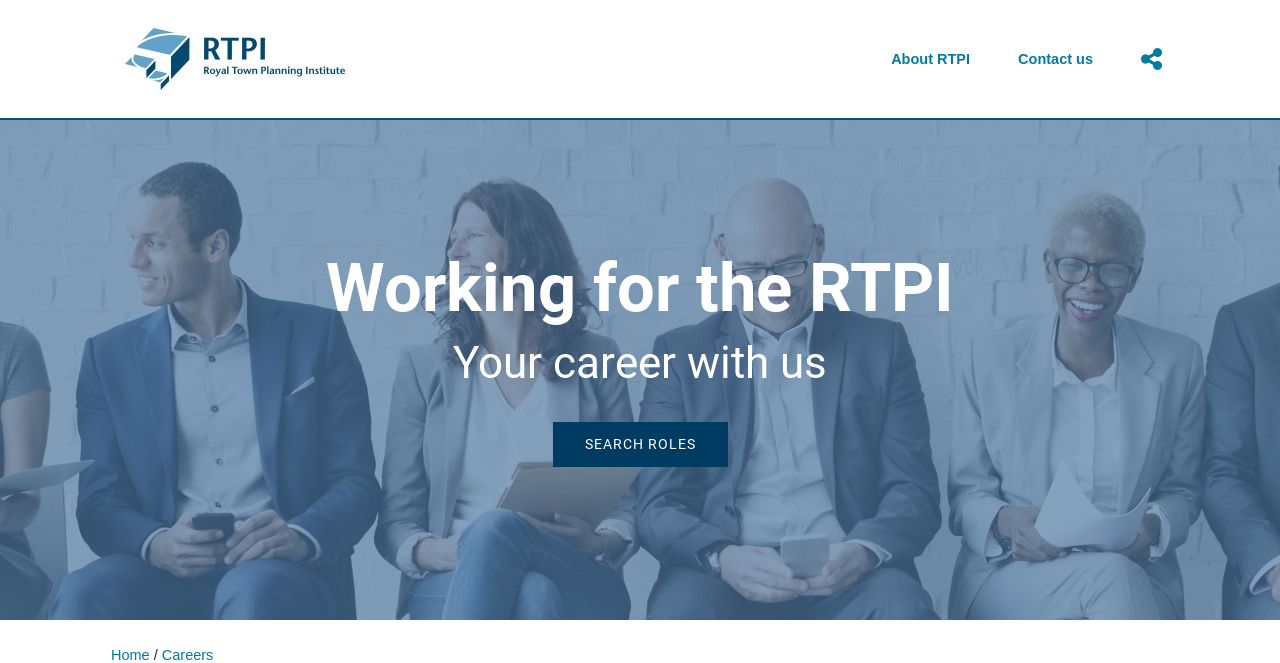Based on the element description: "Contact us", identify the bounding box coordinates for this UI element. The coordinates must be four float numbers between 0 and 1, listed as [left, top, right, bottom].

[0.764, 0.067, 0.86, 0.117]